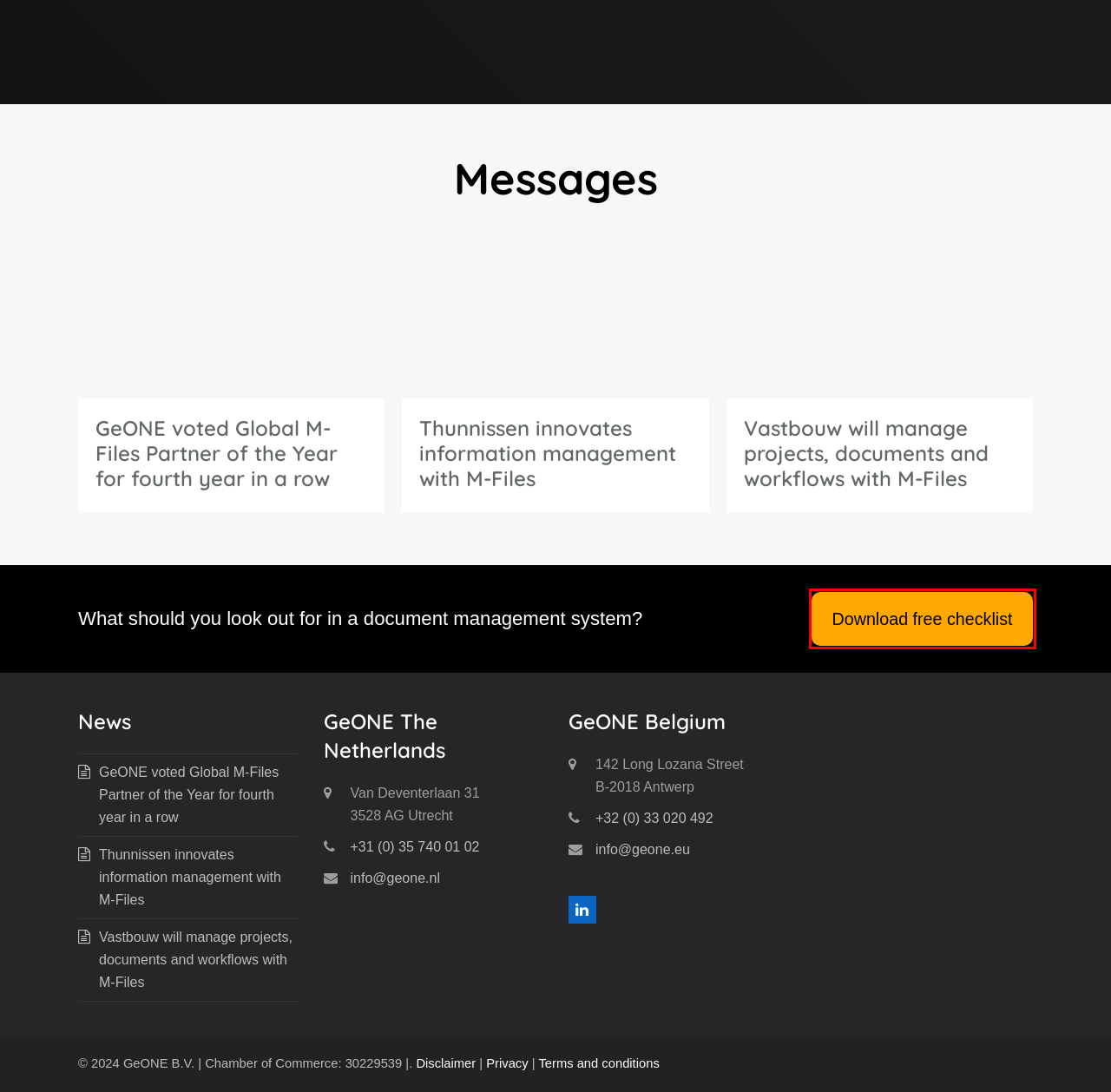Given a screenshot of a webpage with a red bounding box, please pick the webpage description that best fits the new webpage after clicking the element inside the bounding box. Here are the candidates:
A. About GeONE
B. Privacy Statement
C. Document management system comparison and assessment with DMS checklist
D. Disclaimer
E. Thunnissen innovates information management with M-Files
F. Vastbouw will manage projects, documents and workflows with M-Files
G. Contact - GeONE
H. Conditions

C